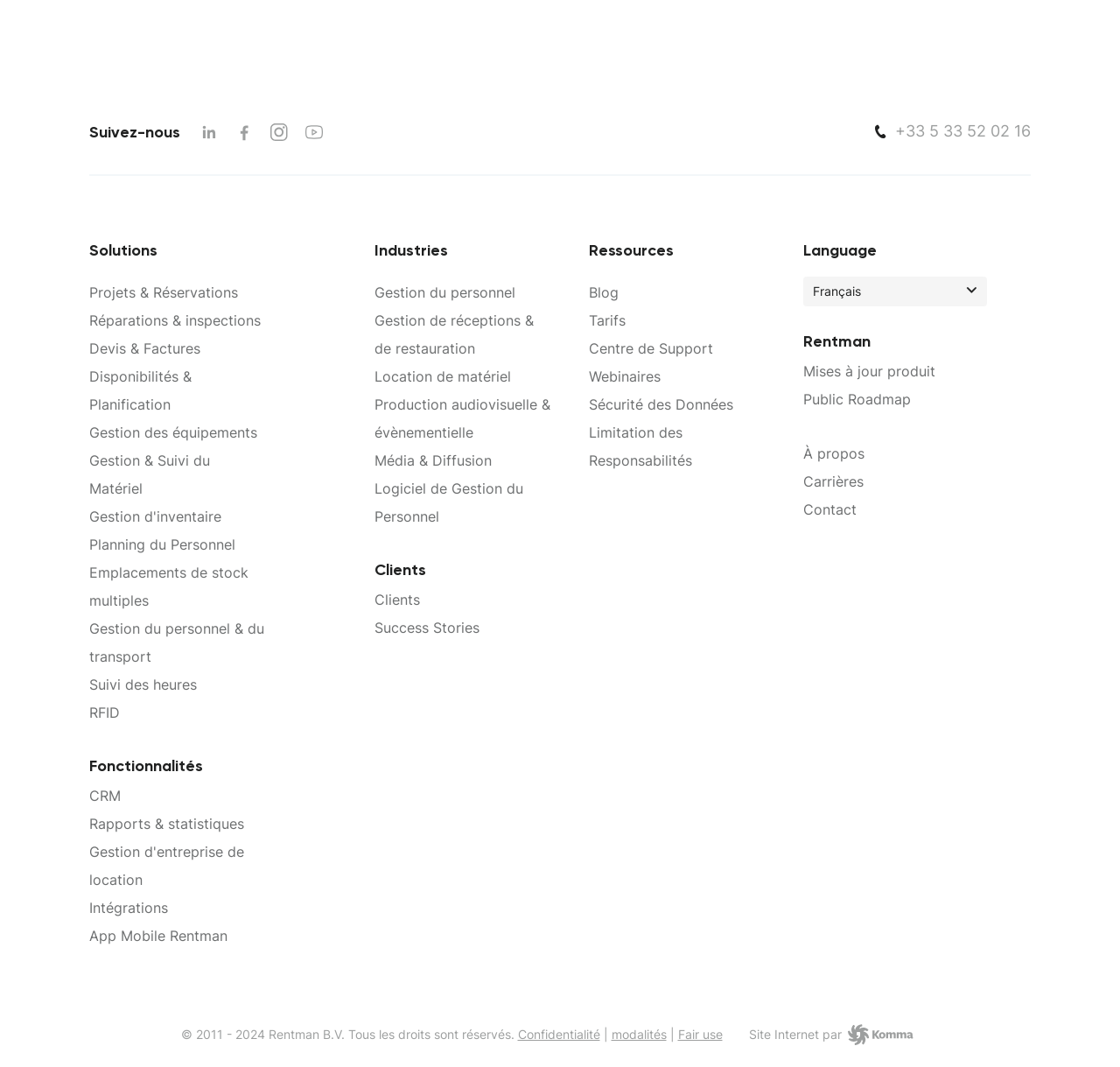What are the social media platforms listed? Analyze the screenshot and reply with just one word or a short phrase.

LinkedIn, Facebook, Instagram, YouTube